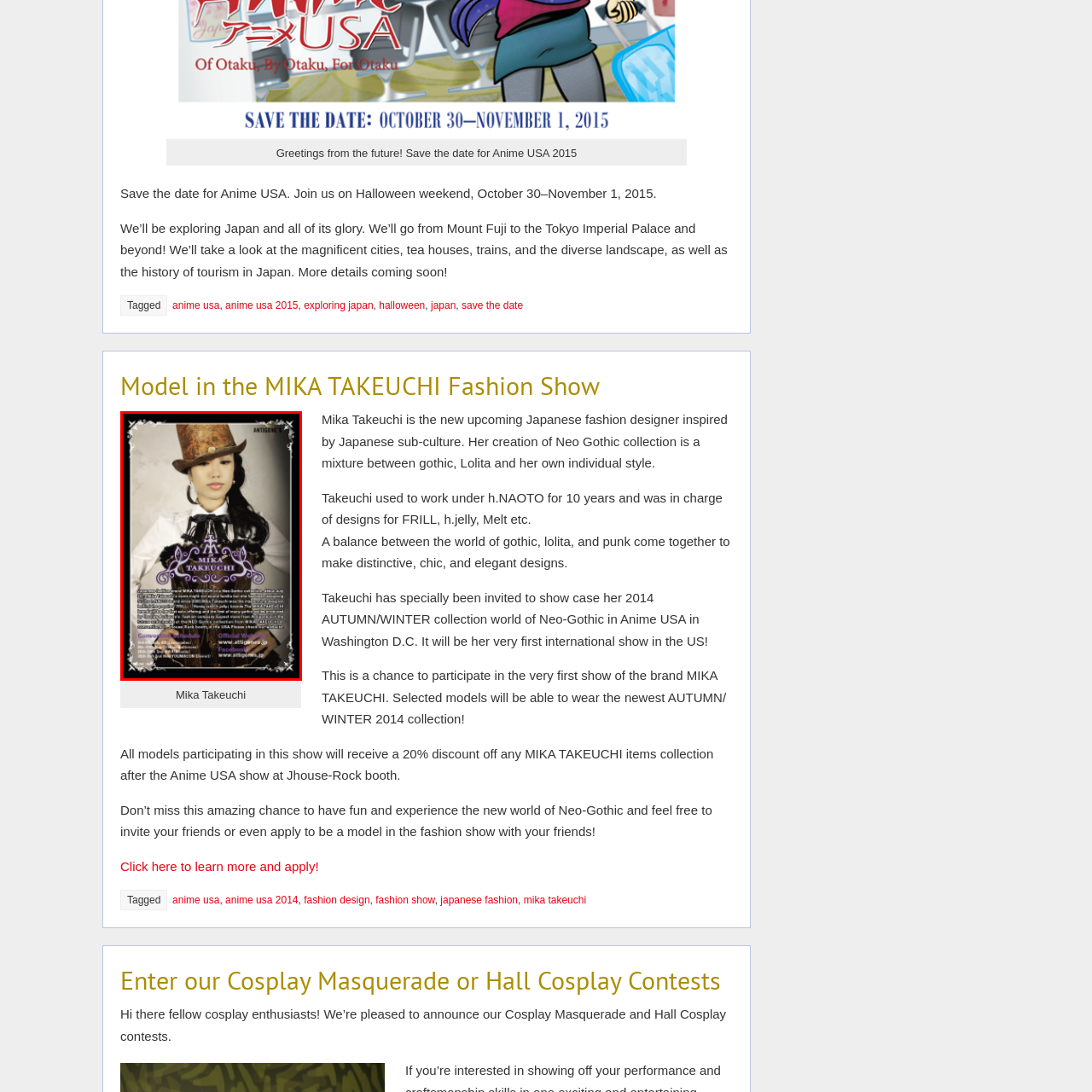Describe in detail what is depicted in the image enclosed by the red lines.

The image features a model showcasing a design by Mika Takeuchi, a rising Japanese fashion designer known for her unique blend of Gothic and Lolita styles. The model wears a striking outfit complete with a decorative hat, epitomizing the Neo-Gothic aesthetic. The promotional material emphasizes Takeuchi's debut international show at Anime USA, scheduled for Halloween weekend, October 30–November 1, 2015. This event will mark a significant milestone for the designer as she introduces her AUTUMN/WINTER 2014 collection, offering participants an exclusive chance to model her latest creations. The backdrop features ornate text detailing her design philosophy and a call to action for aspiring models to join in on this unique experience.